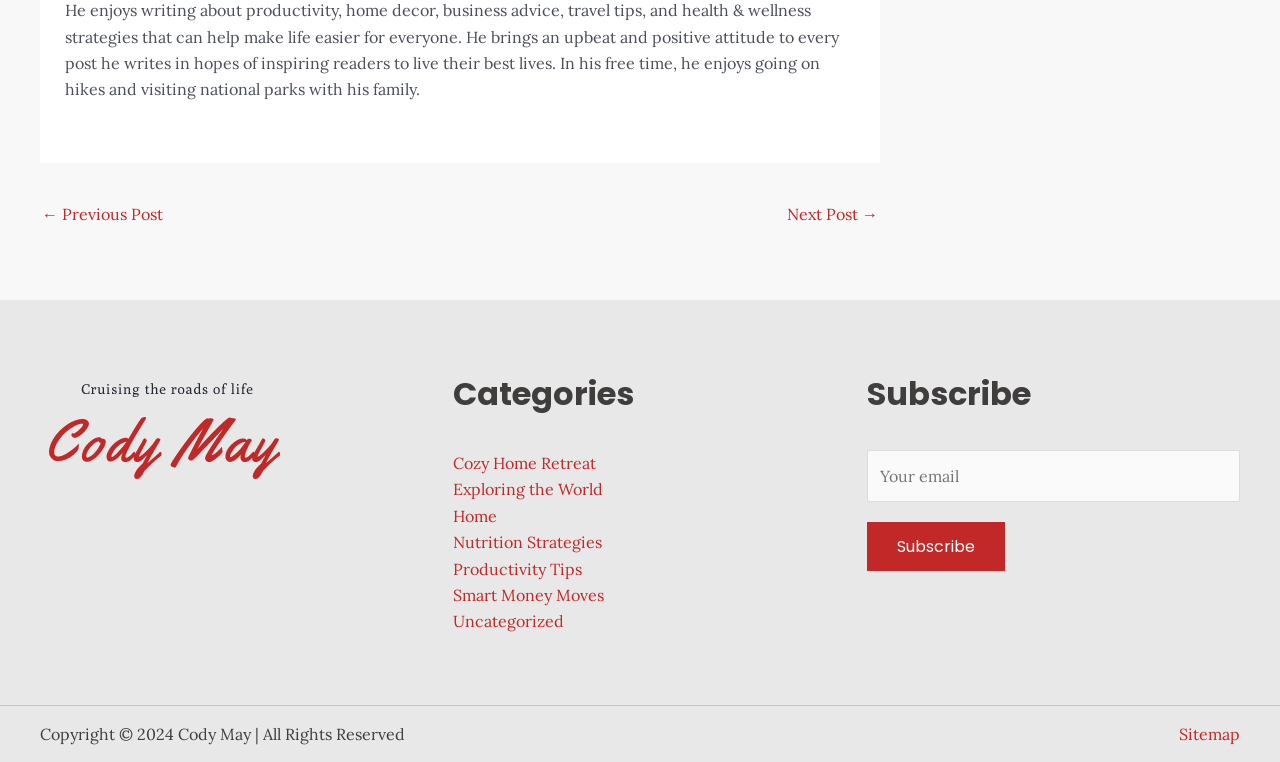Specify the bounding box coordinates of the element's area that should be clicked to execute the given instruction: "subscribe to newsletter". The coordinates should be four float numbers between 0 and 1, i.e., [left, top, right, bottom].

[0.677, 0.591, 0.969, 0.75]